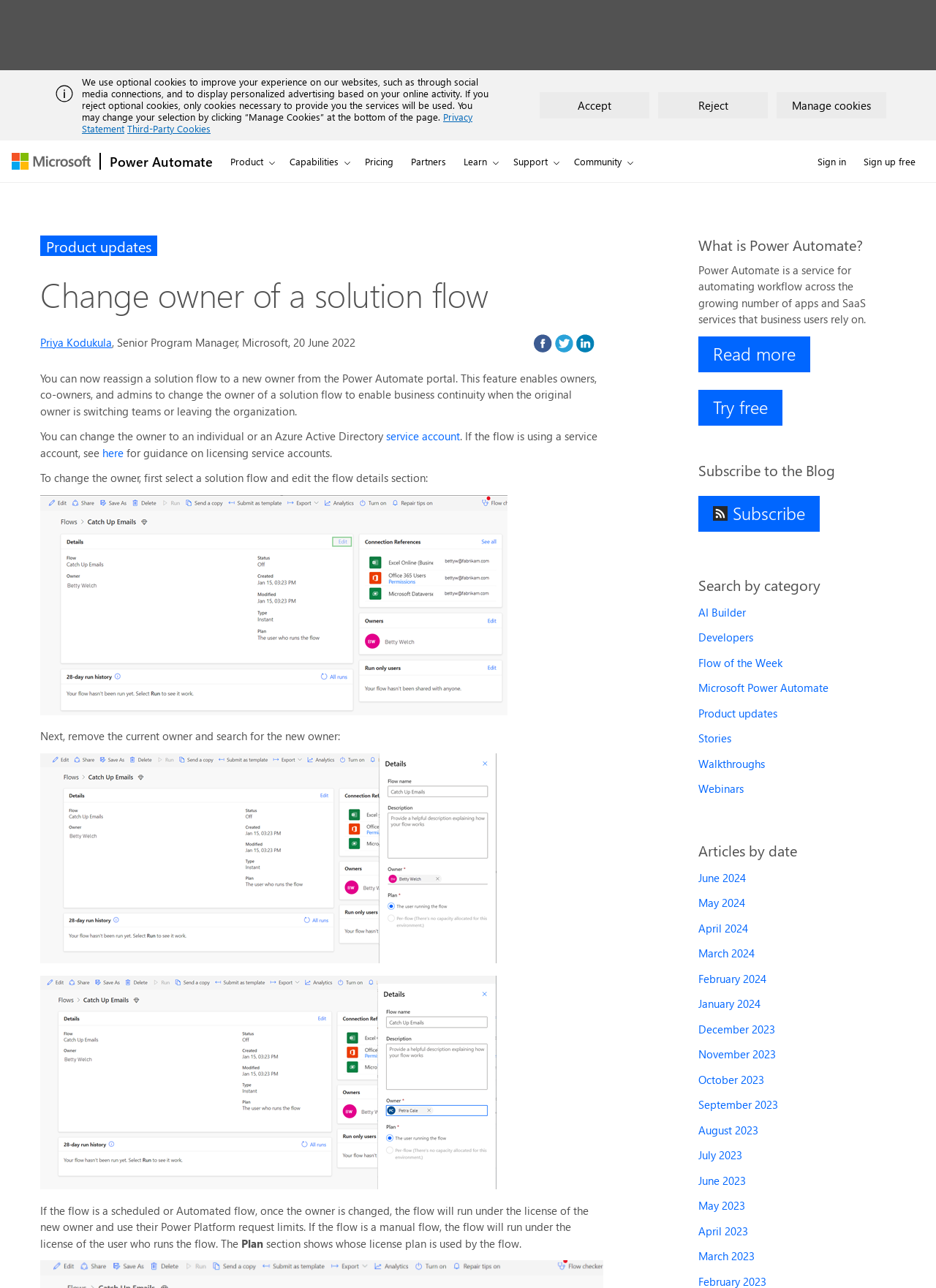What is the name of the service for automating workflow?
Analyze the image and deliver a detailed answer to the question.

This answer can be obtained by reading the text in the section 'What is Power Automate?' which states 'Power Automate is a service for automating workflow across the growing number of apps and SaaS services that business users rely on.'